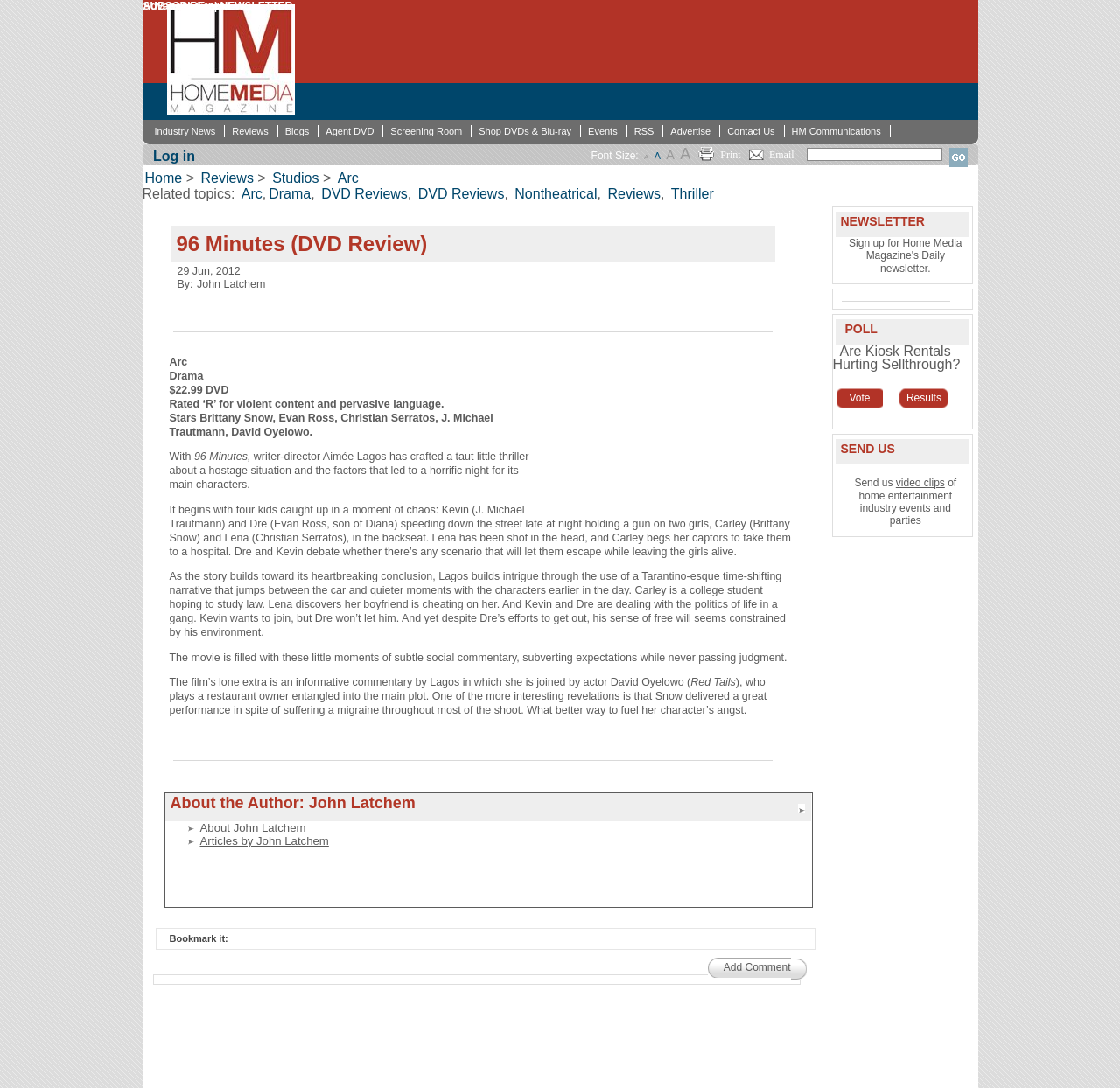Produce a meticulous description of the webpage.

The webpage is a DVD review of the movie "96 Minutes" on Home Media Magazine. At the top, there is a logo image of Home Media Magazine, followed by a heading with the title of the review. Below the heading, there is a navigation menu with links to various sections of the website, including Industry News, Reviews, Blogs, and more.

On the left side, there is a table with a login section, font size adjustment options, and a search bar. Below the table, there is a breadcrumb navigation trail showing the path from the home page to the current review.

The main content of the review is divided into sections. The first section displays the title of the movie, the release date, and the author of the review. Below this section, there is a horizontal separator line.

The next section contains an image, likely the DVD cover art, and some metadata about the movie, including the studio, genre, price, rating, and starring actors. 

The main review text is divided into several paragraphs, which provide a detailed summary of the movie's plot, themes, and social commentary. The review also mentions the DVD's lone extra feature, a commentary by the director and actor David Oyelowo.

Throughout the webpage, there are several links to other related topics, such as the movie's genre, studio, and actors, which allow users to explore more content on the website.